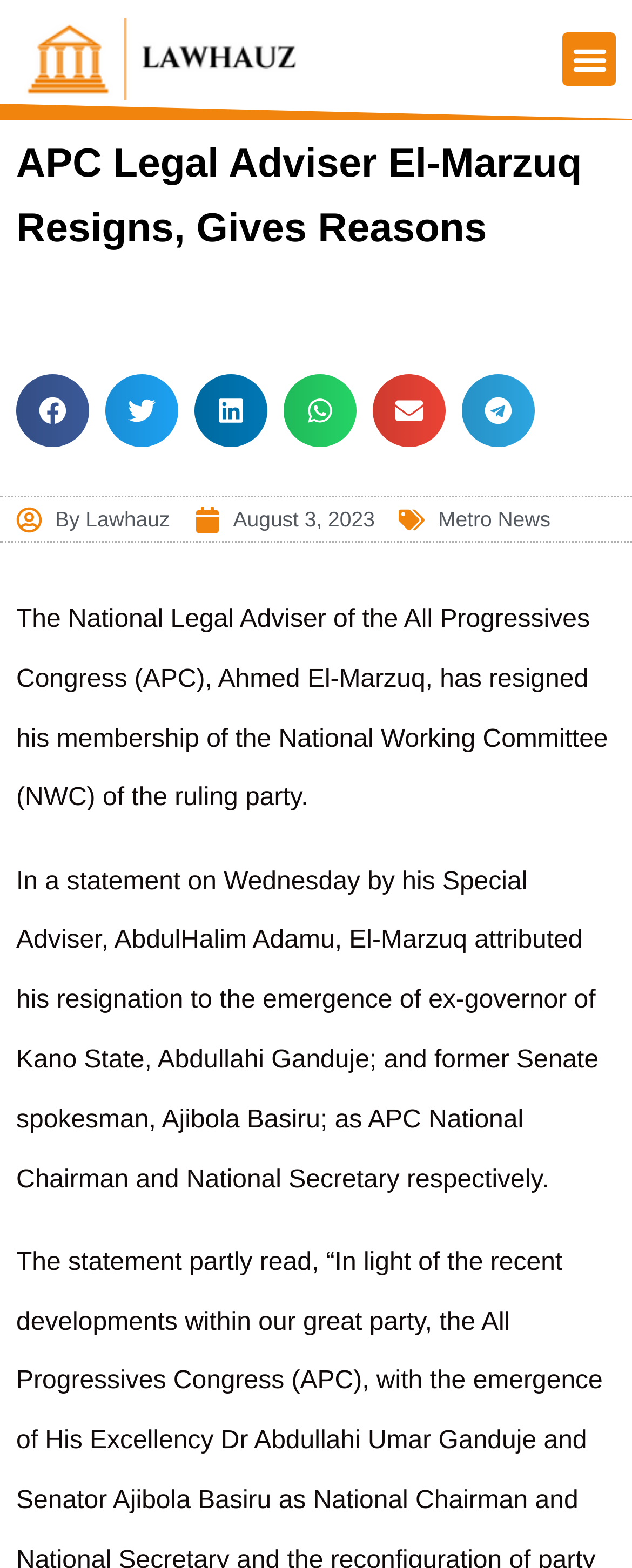Pinpoint the bounding box coordinates of the area that should be clicked to complete the following instruction: "Read the article by Lawhauz". The coordinates must be given as four float numbers between 0 and 1, i.e., [left, top, right, bottom].

[0.026, 0.317, 0.269, 0.345]